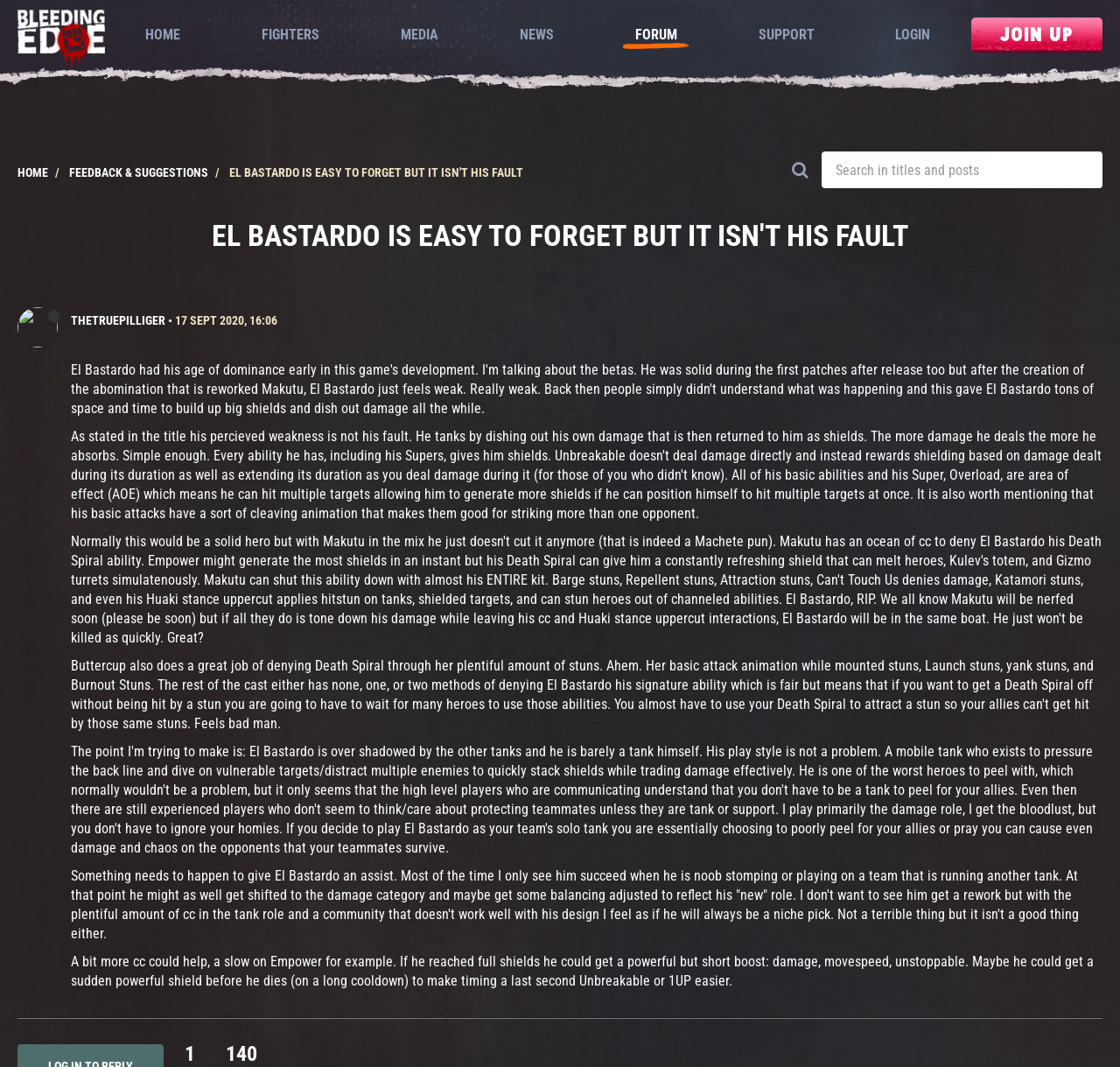Please predict the bounding box coordinates of the element's region where a click is necessary to complete the following instruction: "Click on the 'THETRUEPILLIGER' link". The coordinates should be represented by four float numbers between 0 and 1, i.e., [left, top, right, bottom].

[0.063, 0.293, 0.148, 0.306]